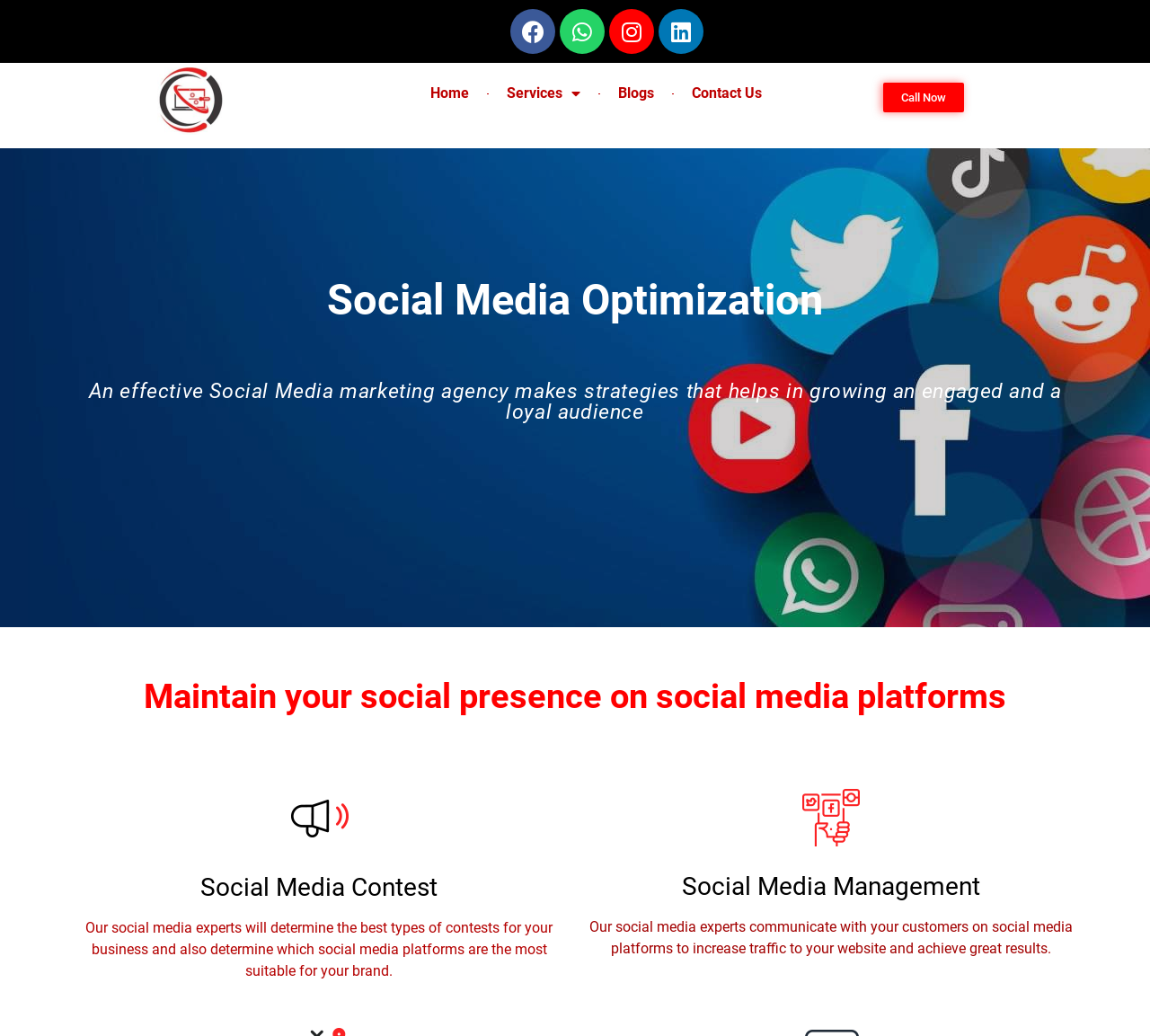Determine the bounding box coordinates (top-left x, top-left y, bottom-right x, bottom-right y) of the UI element described in the following text: Linkedin

[0.573, 0.009, 0.612, 0.052]